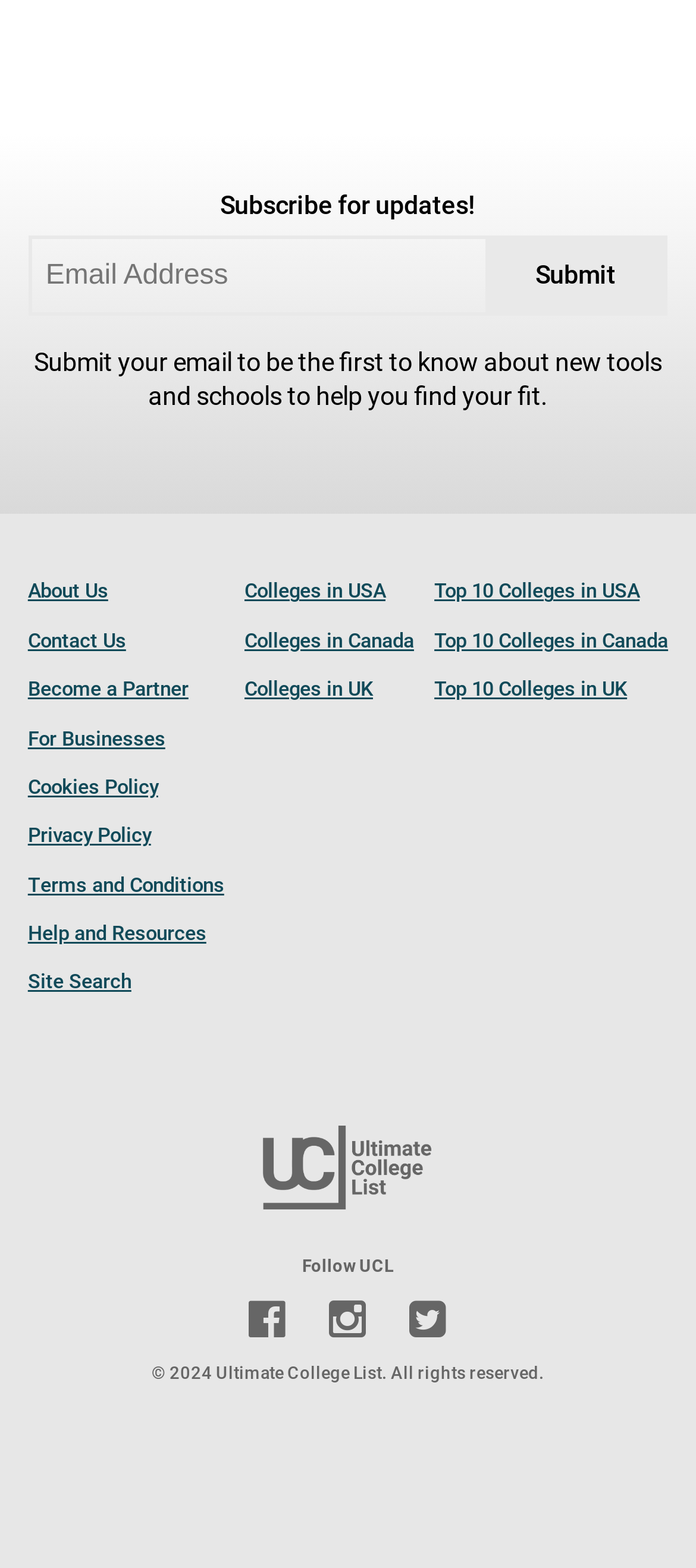Please indicate the bounding box coordinates for the clickable area to complete the following task: "Submit email". The coordinates should be specified as four float numbers between 0 and 1, i.e., [left, top, right, bottom].

[0.769, 0.166, 0.884, 0.185]